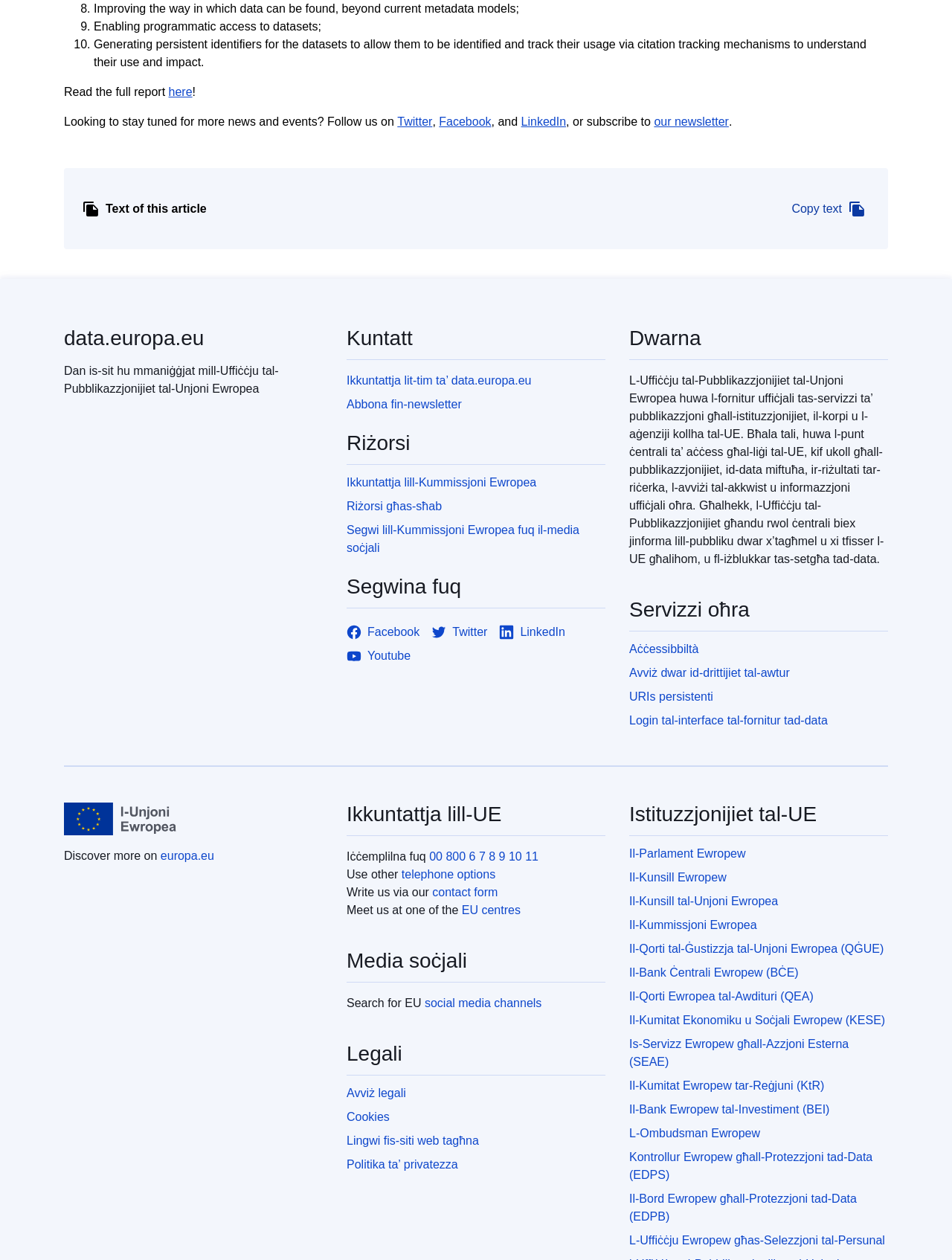Please analyze the image and give a detailed answer to the question:
Where can I find more news and events?

I found the answer by looking at the section that says 'Looking to stay tuned for more news and events? Follow us on...' and it lists Twitter, Facebook, and LinkedIn as the social media platforms to follow.